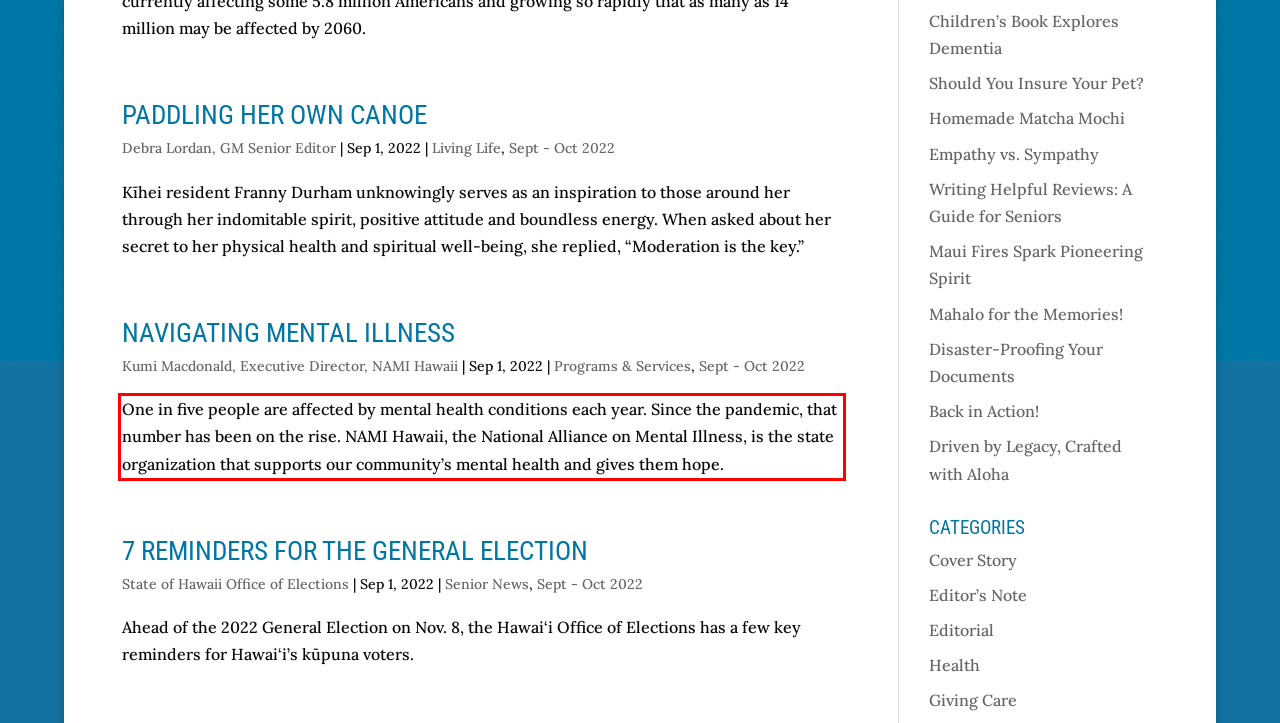Look at the webpage screenshot and recognize the text inside the red bounding box.

One in five people are affected by mental health conditions each year. Since the pandemic, that number has been on the rise. NAMI Hawaii, the National Alliance on Mental Illness, is the state organization that supports our community’s mental health and gives them hope.